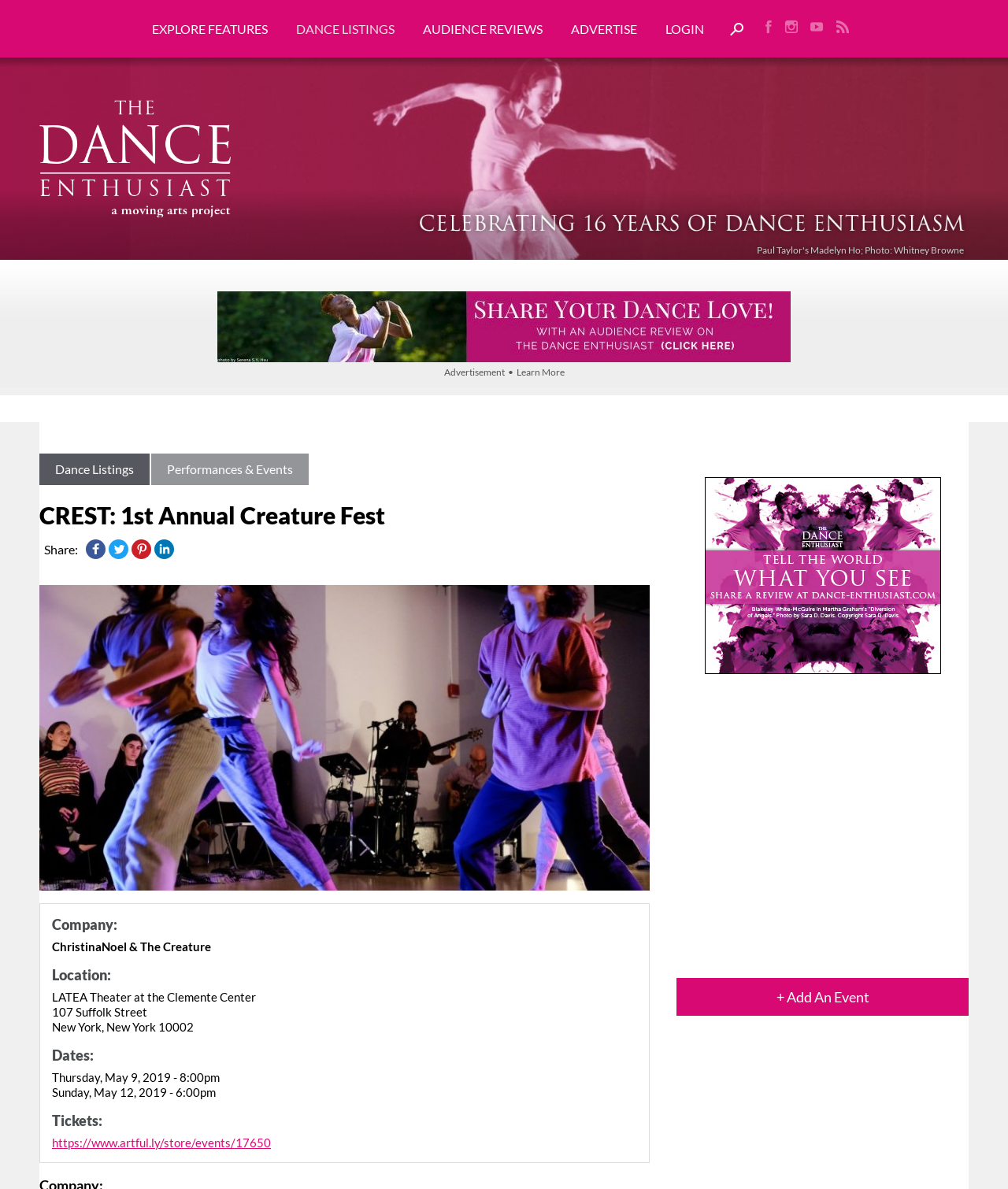Please identify the bounding box coordinates of the area that needs to be clicked to follow this instruction: "Add an event".

[0.671, 0.822, 0.961, 0.854]